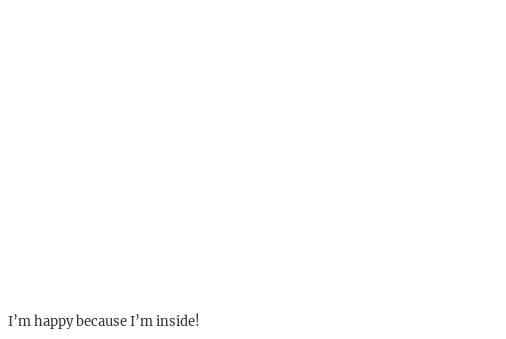Explain the image in detail, mentioning the main subjects and background elements.

The image features a cheerful expression with the accompanying text, "I’m happy because I’m inside!" The sentiment evokes a playful and joyful feeling, suggesting a sense of comfort and contentment associated with being indoors. The background is likely light and inviting, enhancing the overall positive tone. This captures the essence of finding happiness in simple moments, inviting viewers to reflect on their own experiences of joy and safety found within familiar spaces.